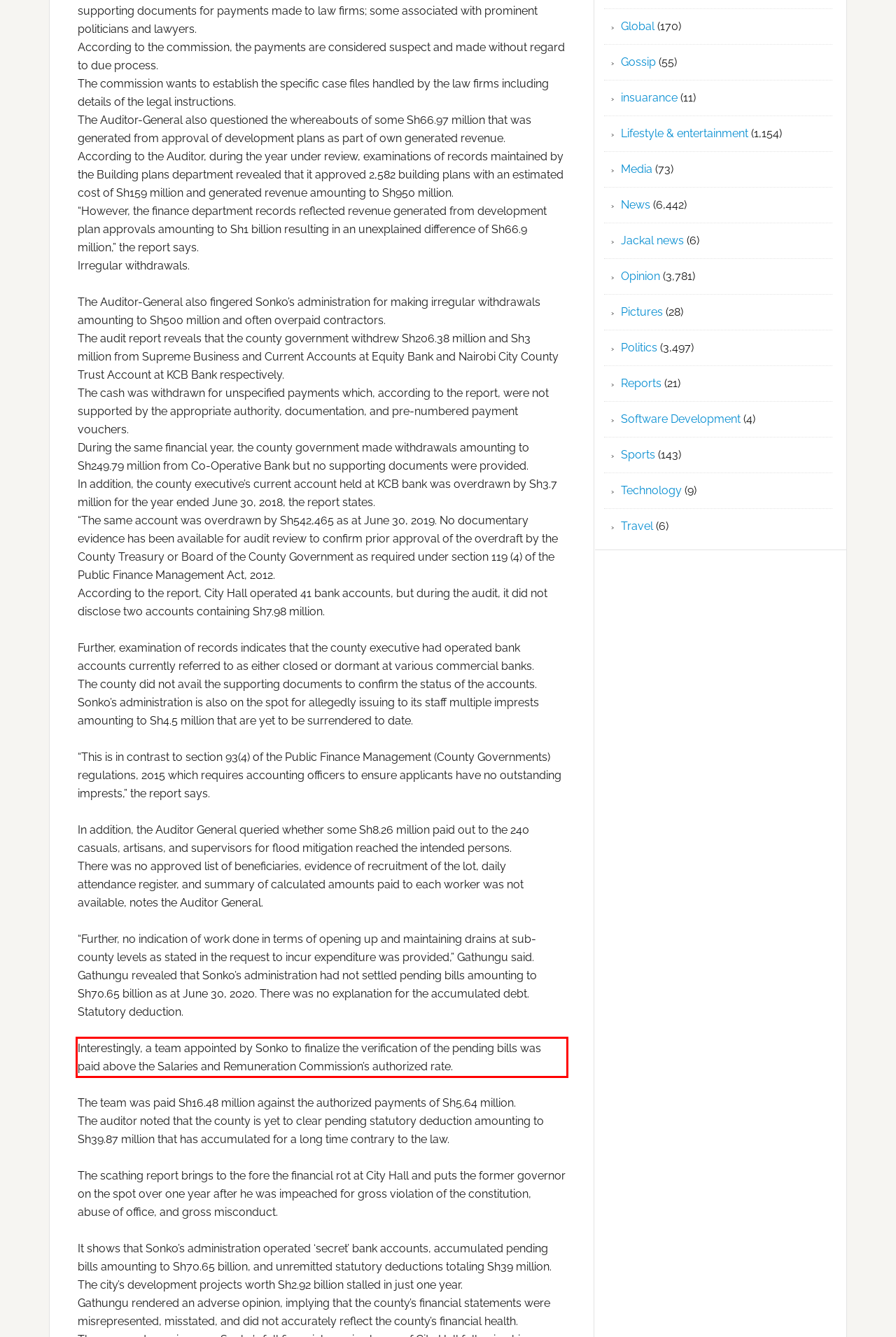Analyze the screenshot of the webpage and extract the text from the UI element that is inside the red bounding box.

Interestingly, a team appointed by Sonko to finalize the verification of the pending bills was paid above the Salaries and Remuneration Commission’s authorized rate.